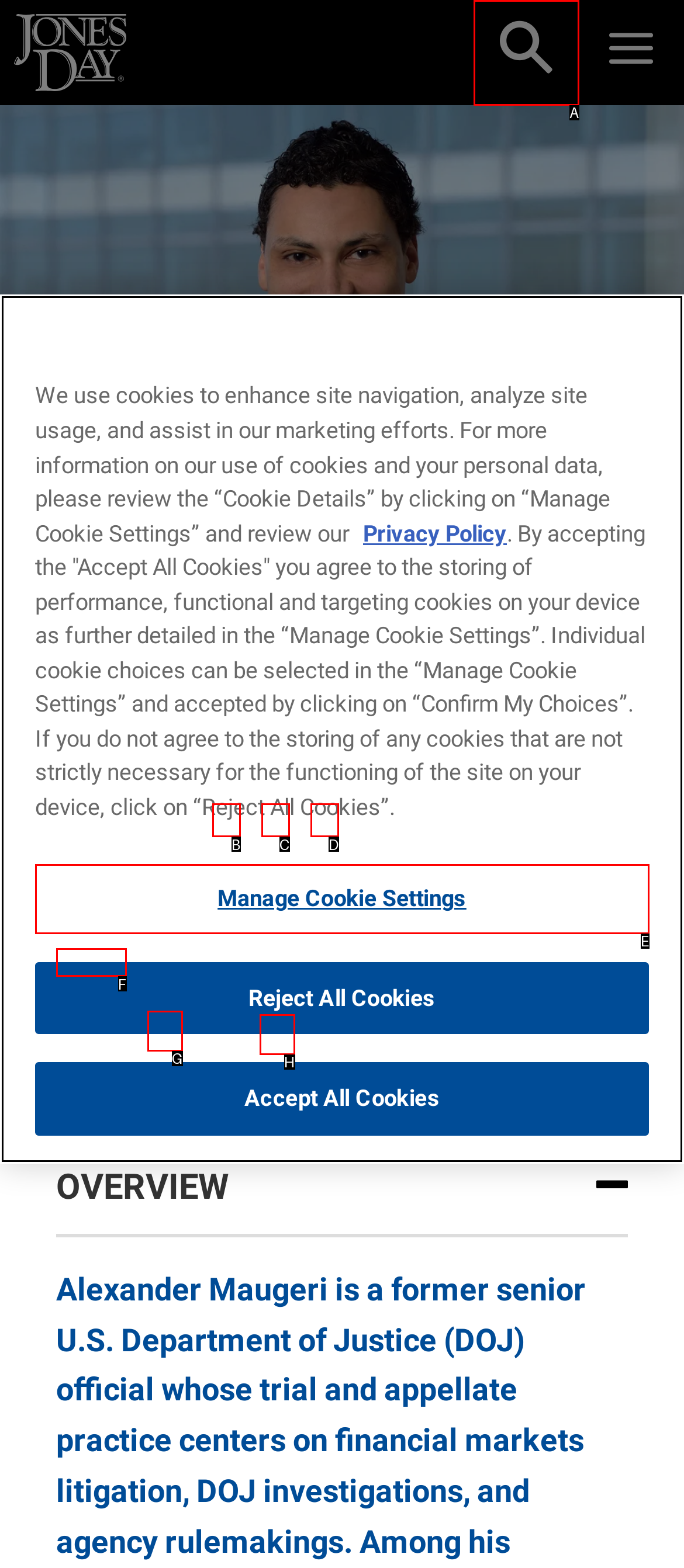Choose the option that matches the following description: aria-label="pageshare:linkedin" name="pageshare:linkedin"
Reply with the letter of the selected option directly.

G